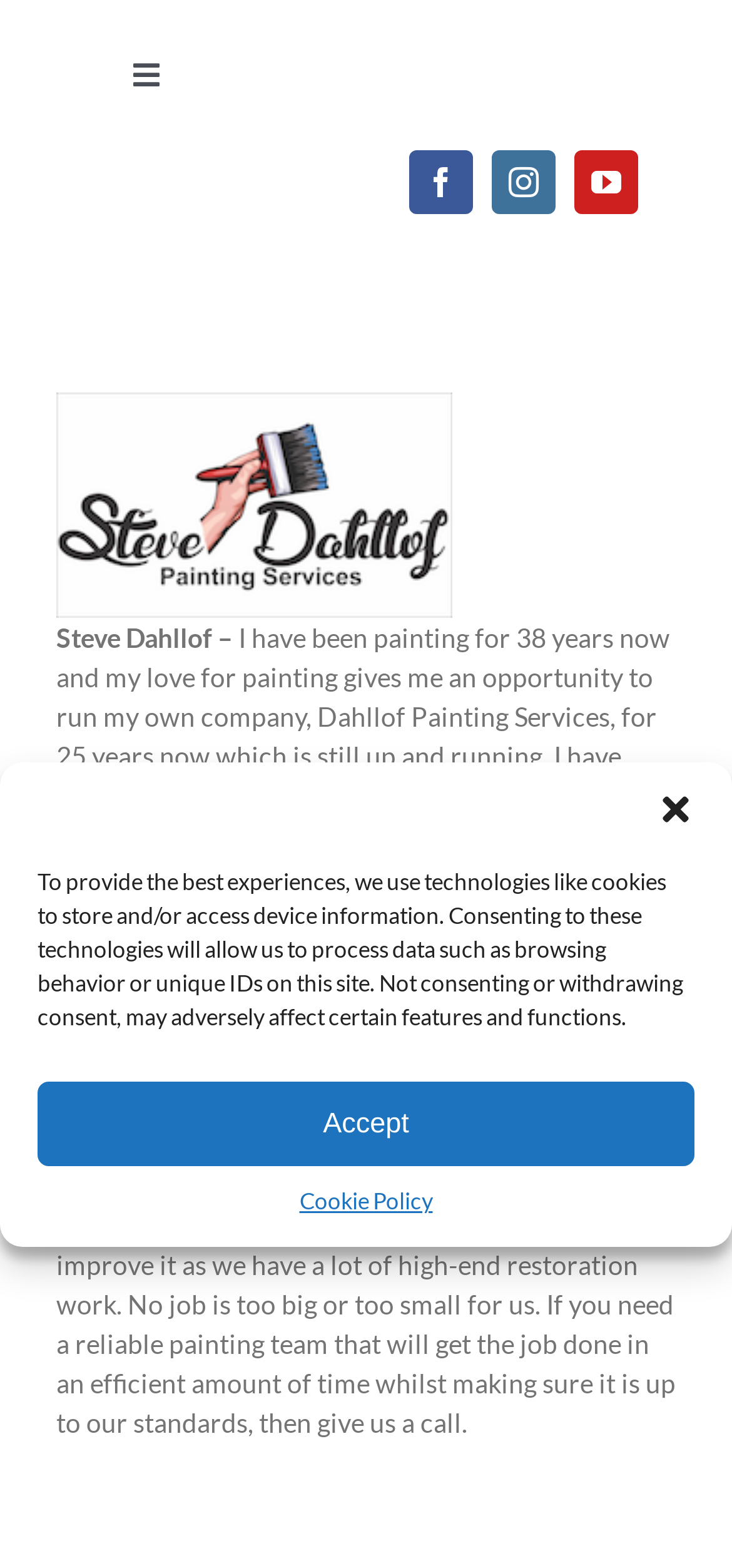Respond to the following question with a brief word or phrase:
How long has Steve Dahllof been running his company?

25 years